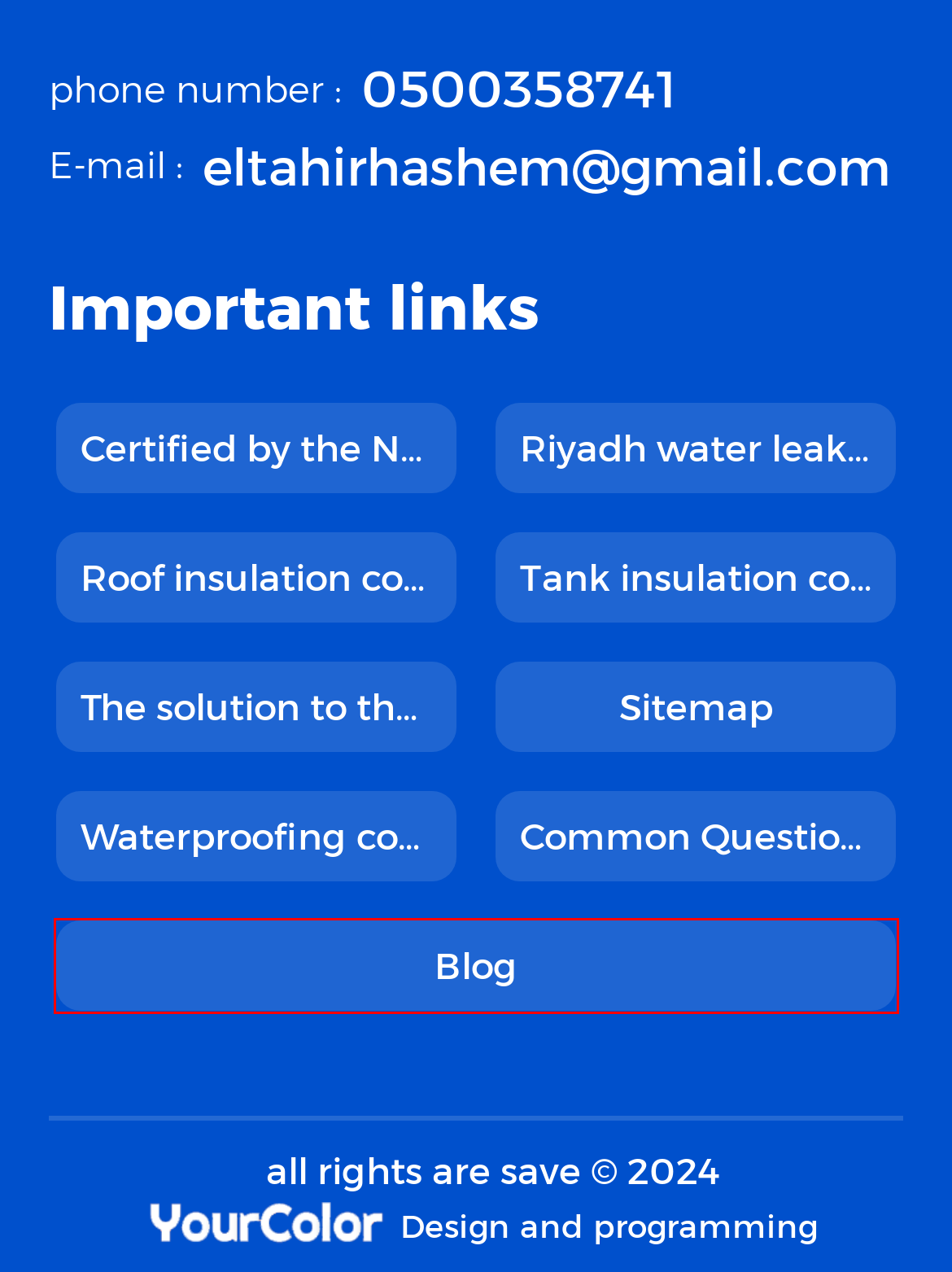Check out the screenshot of a webpage with a red rectangle bounding box. Select the best fitting webpage description that aligns with the new webpage after clicking the element inside the bounding box. Here are the candidates:
A. Blog | 0500358741 | National Leaks
B. ورشة لونك | أفضل شركة تصميم و برمجة مواقع
C. Riyadh water leak detection company | National Leaks
D. Tank insulation company in Riyadh | National Leaks
E. Surface insulation | National Leaks
F. Contact US | 0500358741 | National Leaks
G. Common Questions | 0500358741 | National Leaks
H. Certified by the National Water Company | National Leaks

A